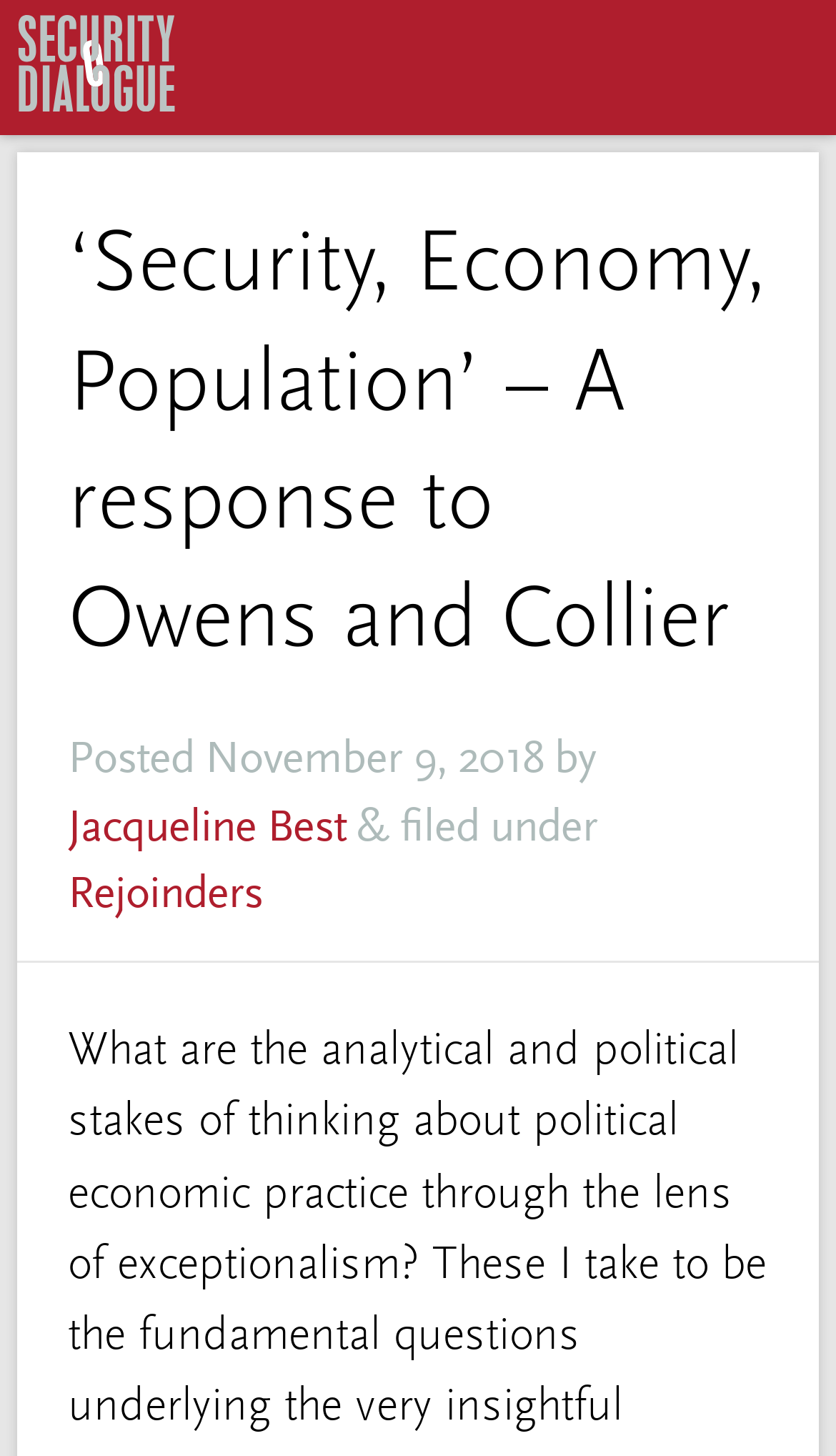Locate the UI element that matches the description Rejoinders in the webpage screenshot. Return the bounding box coordinates in the format (top-left x, top-left y, bottom-right x, bottom-right y), with values ranging from 0 to 1.

[0.082, 0.596, 0.315, 0.632]